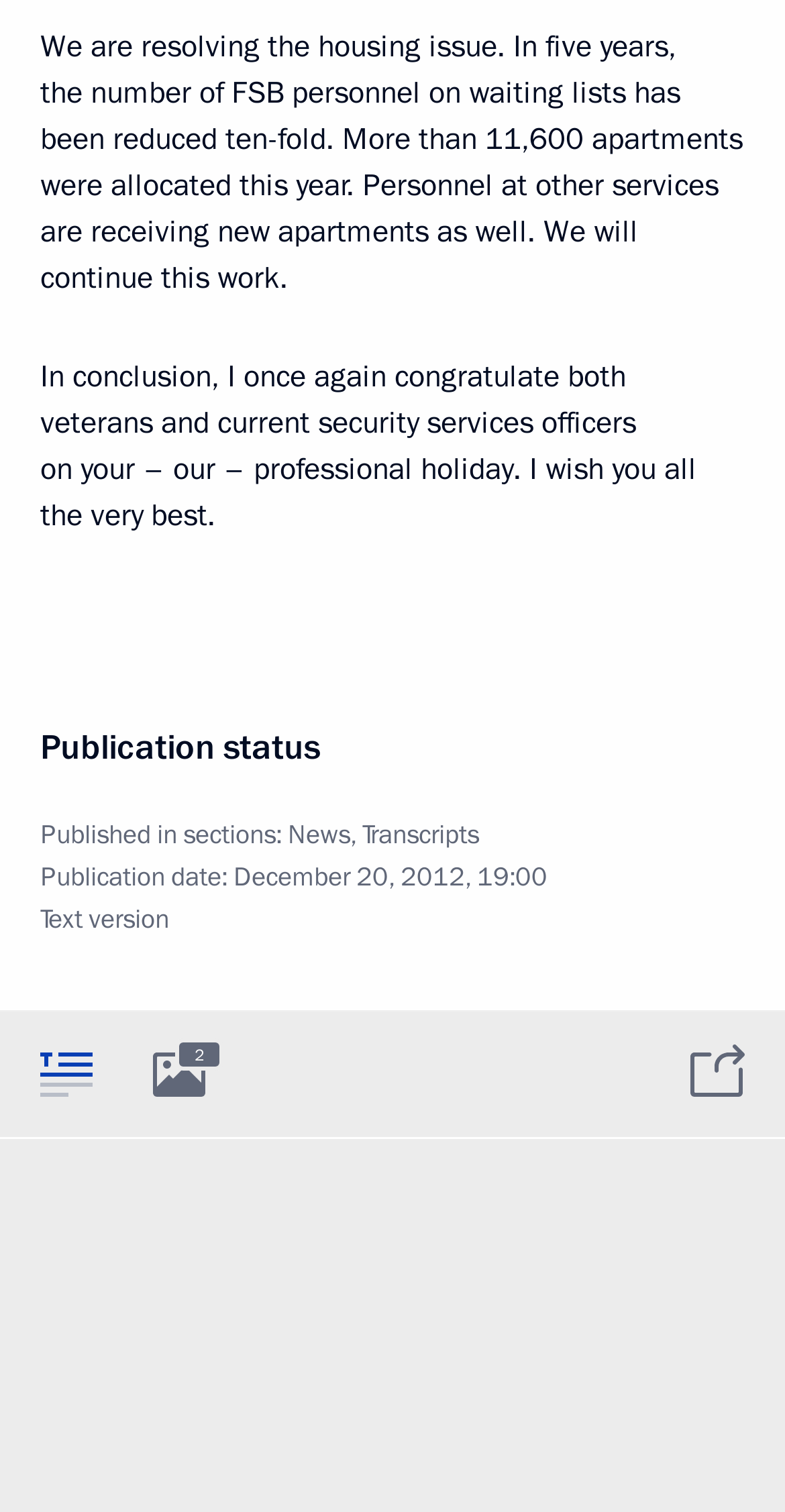Respond to the question below with a single word or phrase: How many tabs are there in the tablist?

3